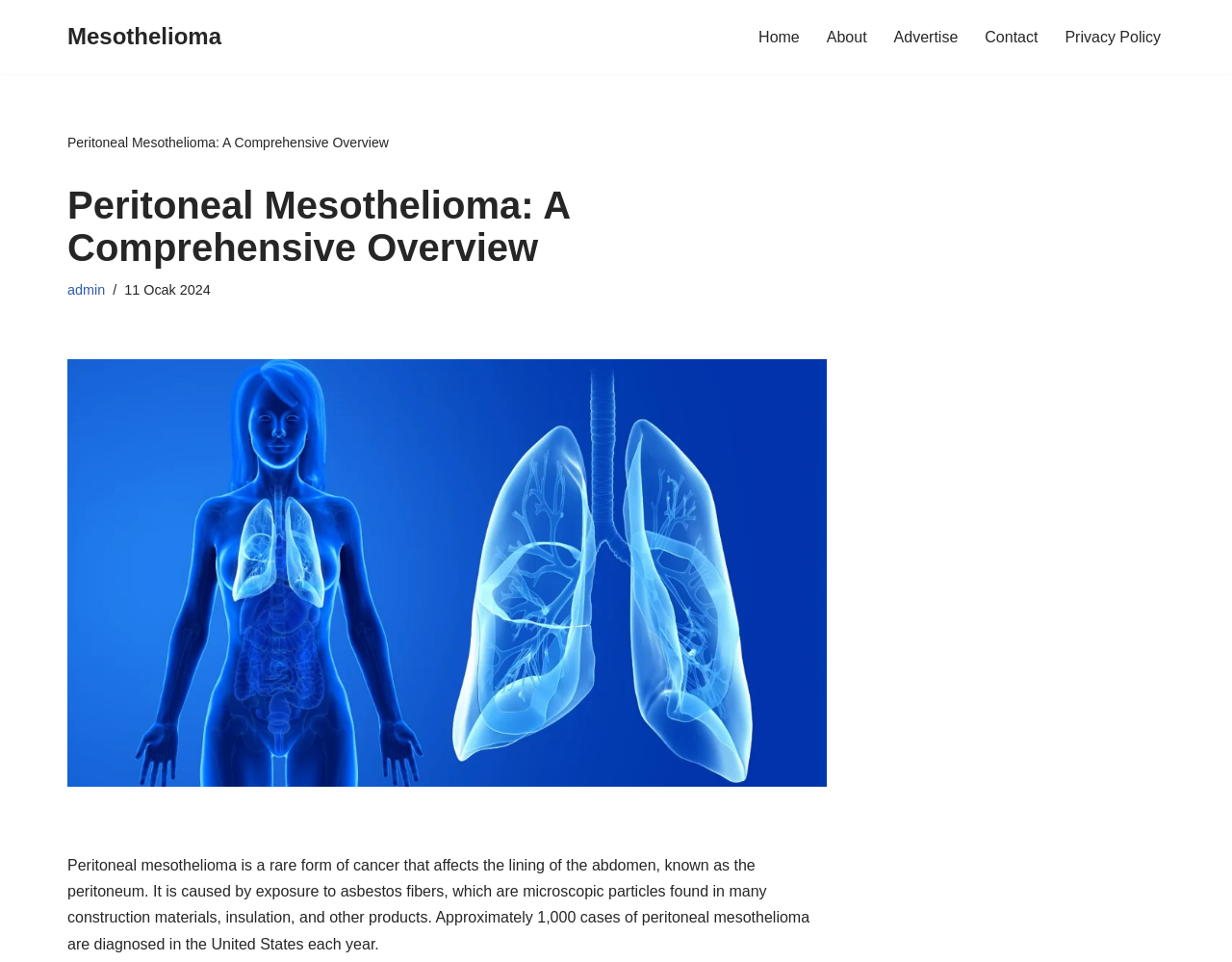What is peritoneal mesothelioma?
Answer the question with as much detail as you can, using the image as a reference.

Based on the webpage content, peritoneal mesothelioma is described as a rare form of cancer that affects the lining of the abdomen, known as the peritoneum. This information is obtained from the static text element that provides a comprehensive overview of peritoneal mesothelioma.